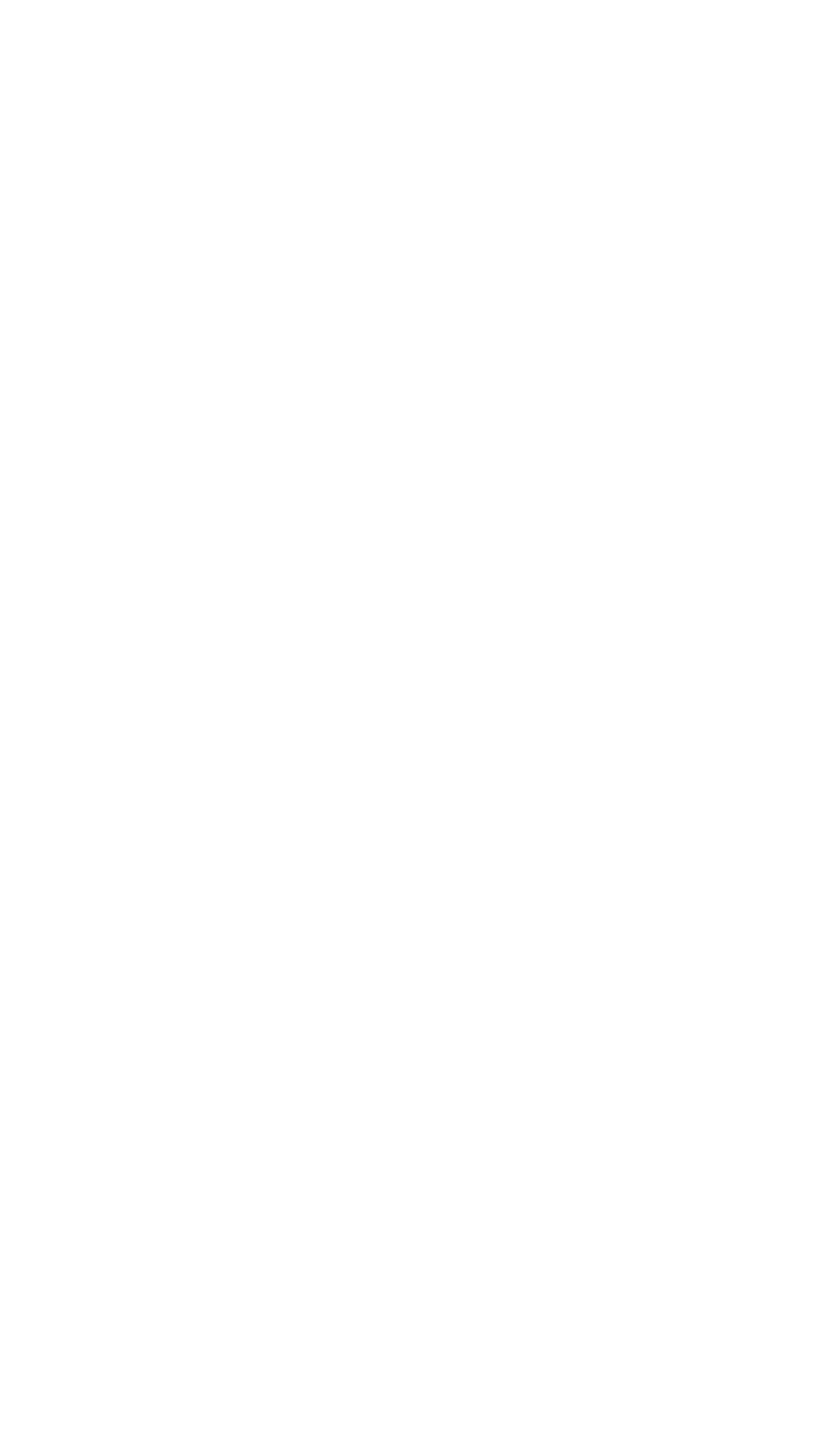What is the name of the website?
Could you give a comprehensive explanation in response to this question?

The webpage has a link with the text 'The Farming Insider' at the bottom, which suggests that this is the name of the website.